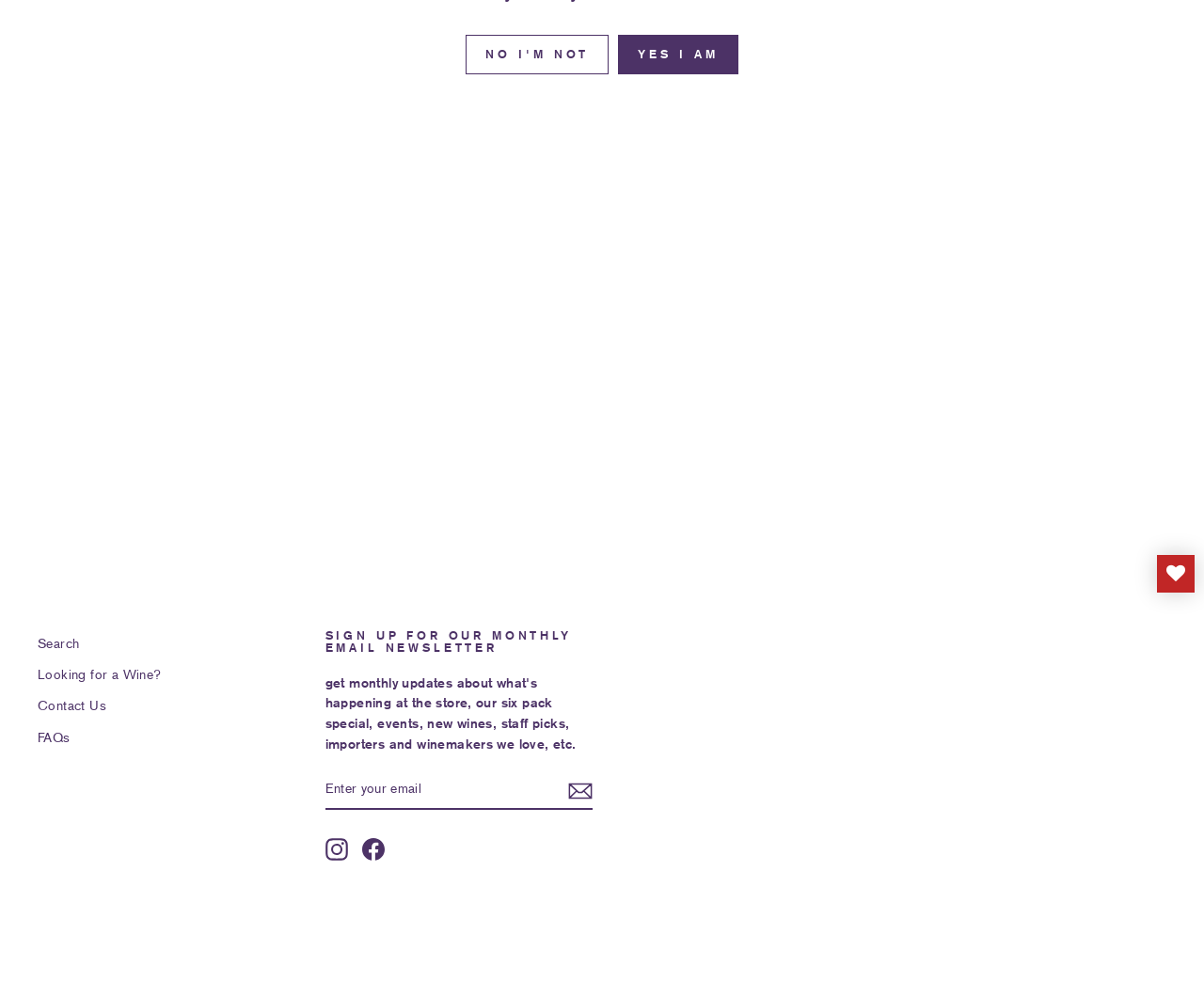Given the element description "icon-email Subscribe", identify the bounding box of the corresponding UI element.

[0.472, 0.779, 0.492, 0.803]